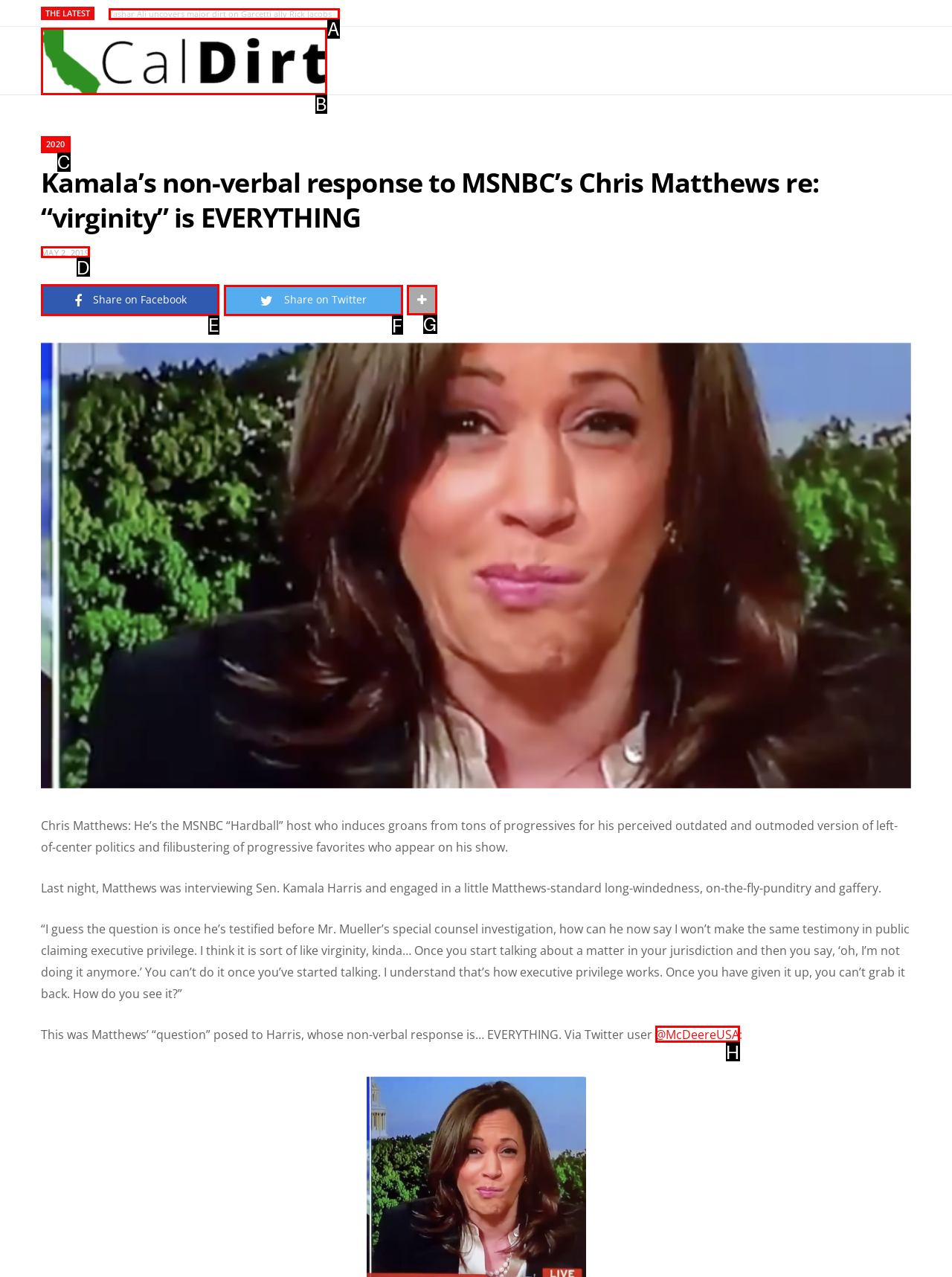Tell me which one HTML element I should click to complete the following task: Share the article on Facebook Answer with the option's letter from the given choices directly.

E